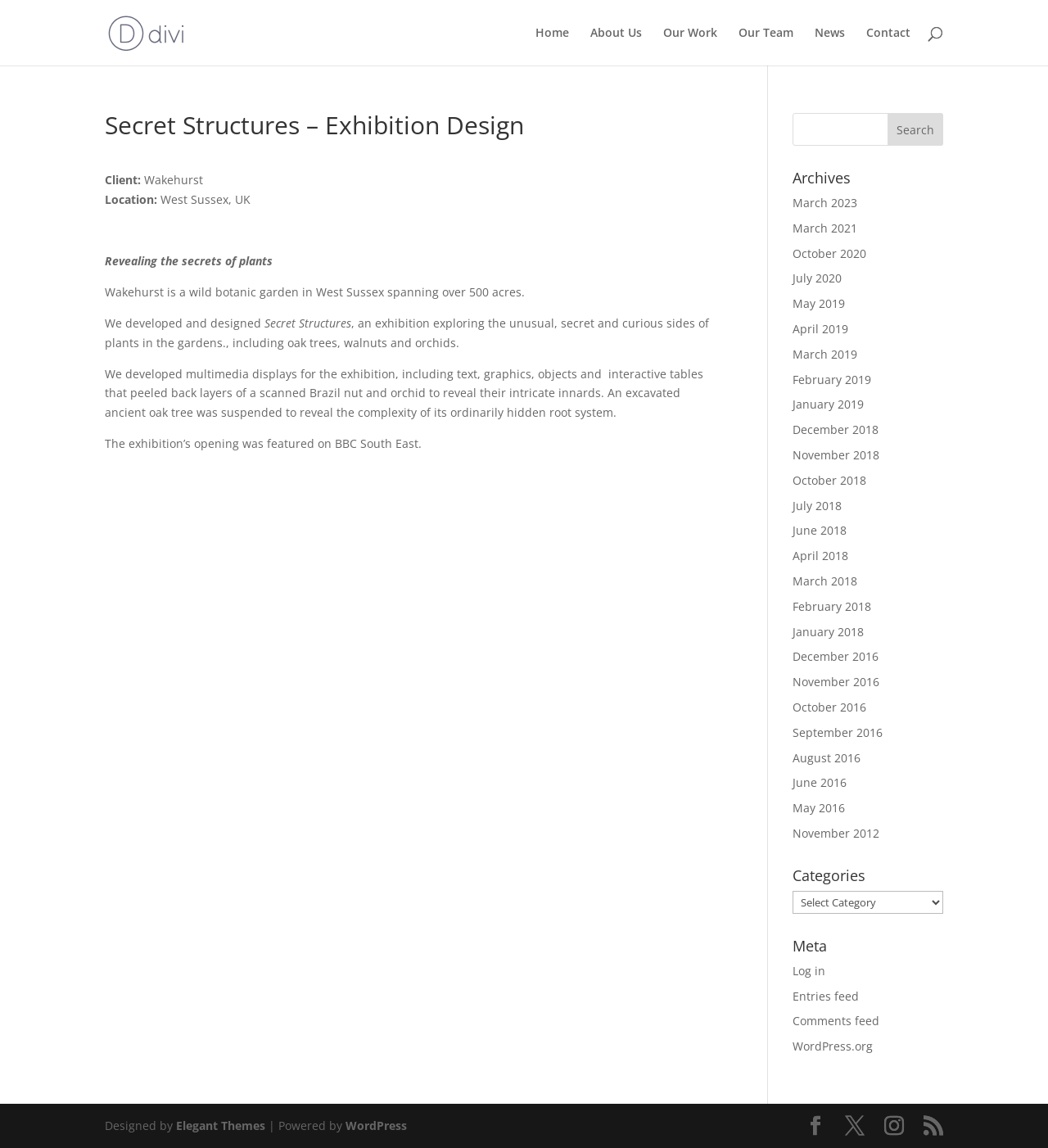What is the name of the company that designed the webpage?
Answer briefly with a single word or phrase based on the image.

Elegant Themes